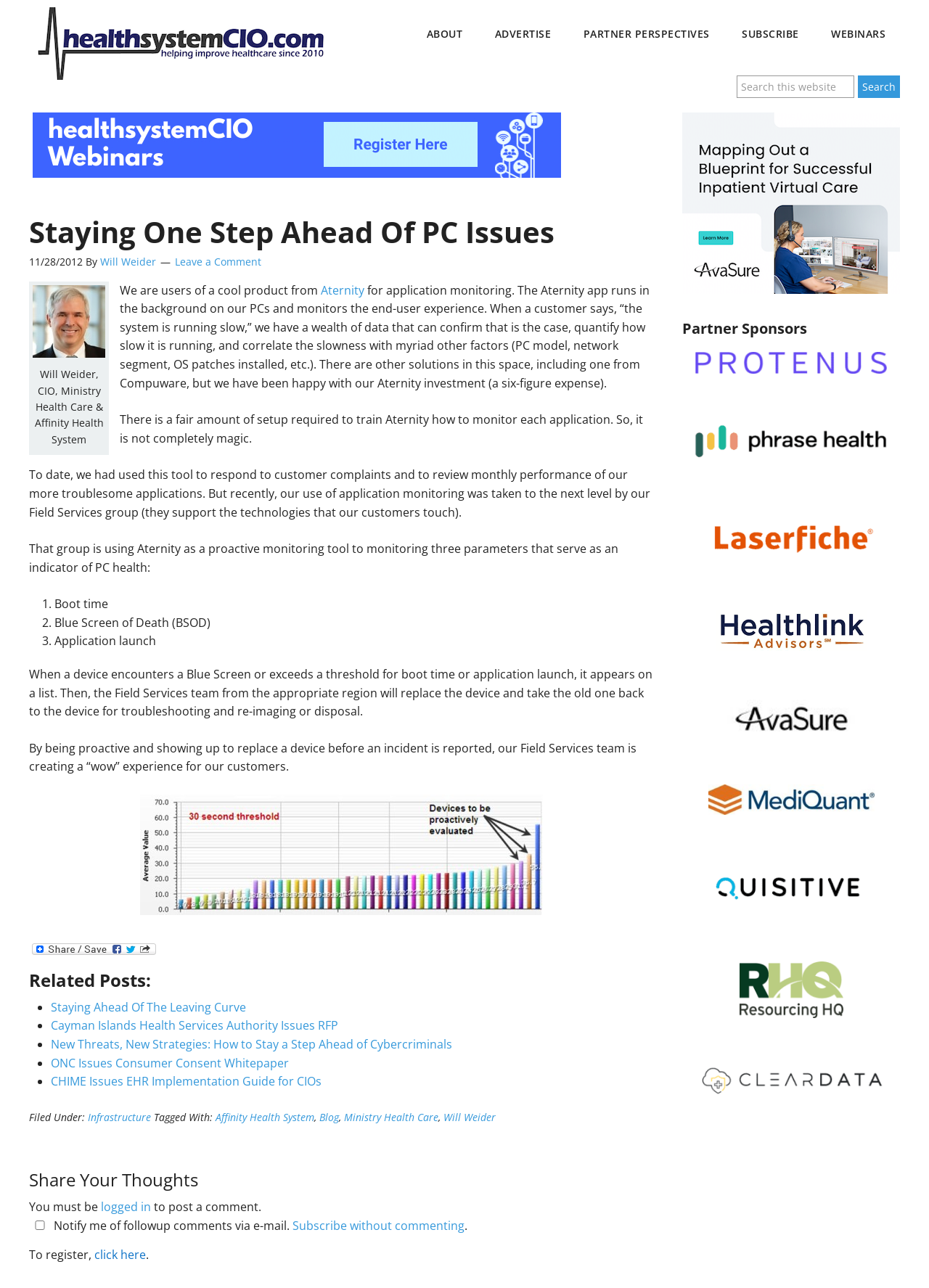Please identify the primary heading on the webpage and return its text.

Staying One Step Ahead Of PC Issues